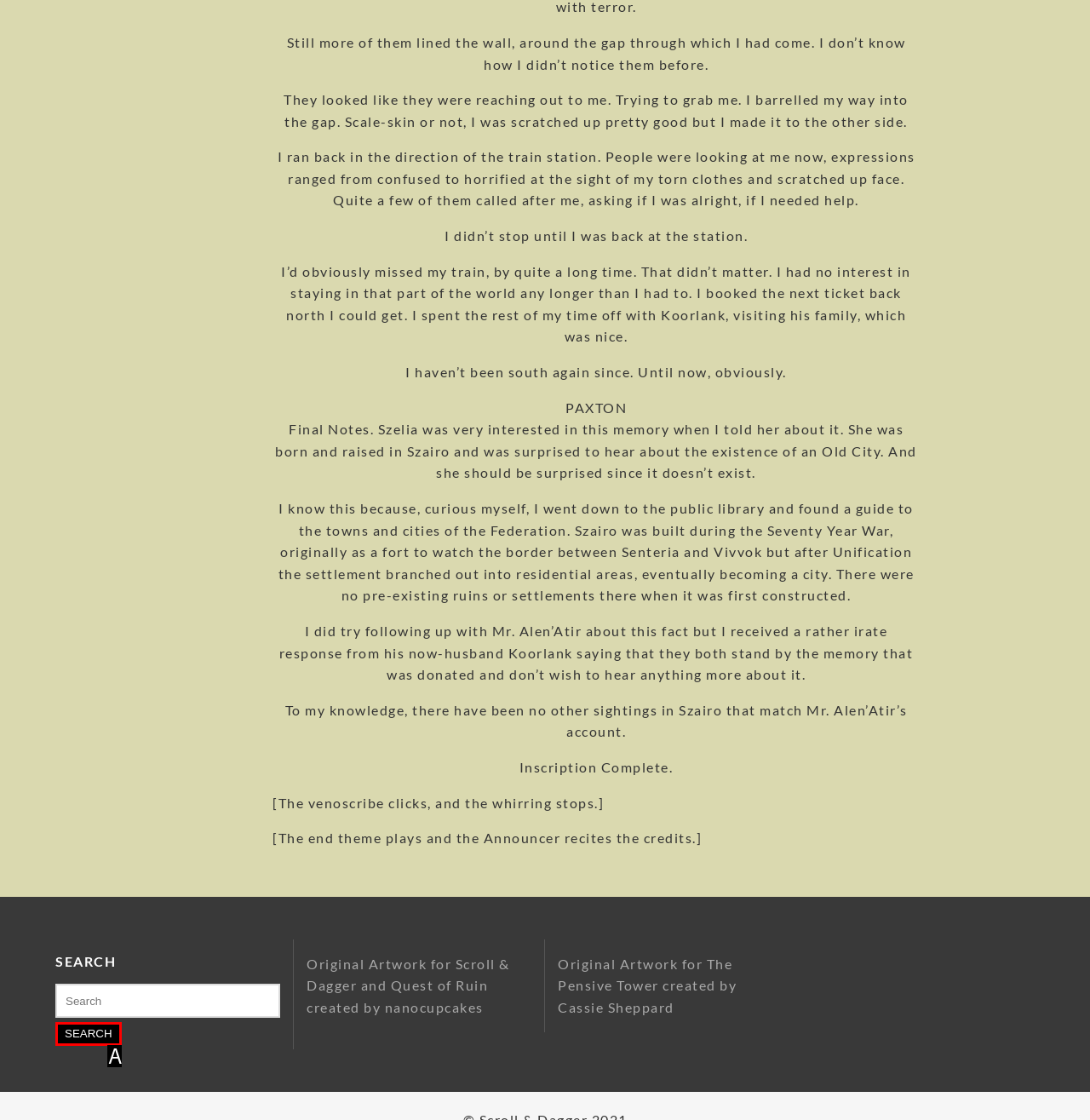Select the HTML element that corresponds to the description: parent_node: Search for: value="SEARCH"
Reply with the letter of the correct option from the given choices.

A